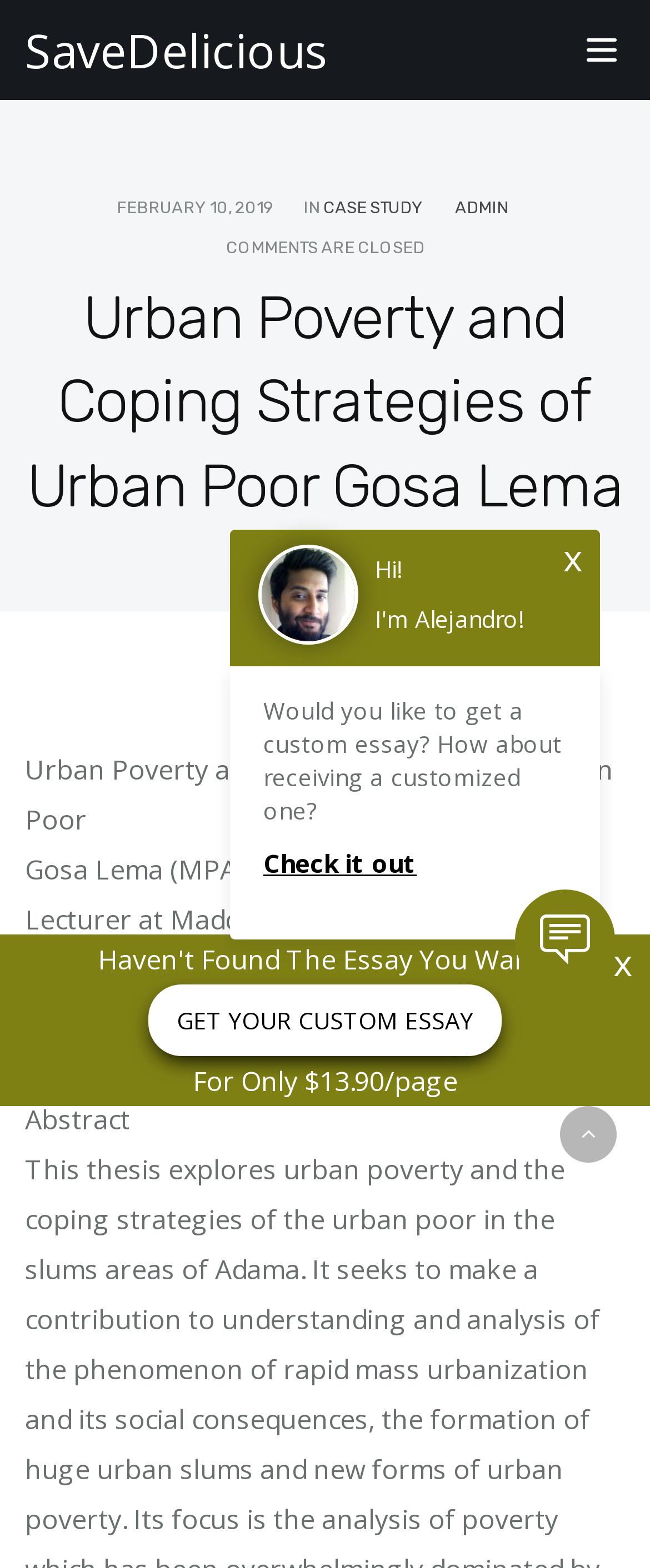What is the text above the 'GET YOUR CUSTOM ESSAY' link?
Please give a well-detailed answer to the question.

The text above the 'GET YOUR CUSTOM ESSAY' link is 'For Only $13.90/page', which appears to be a promotional message or a pricing detail for the custom essay service.